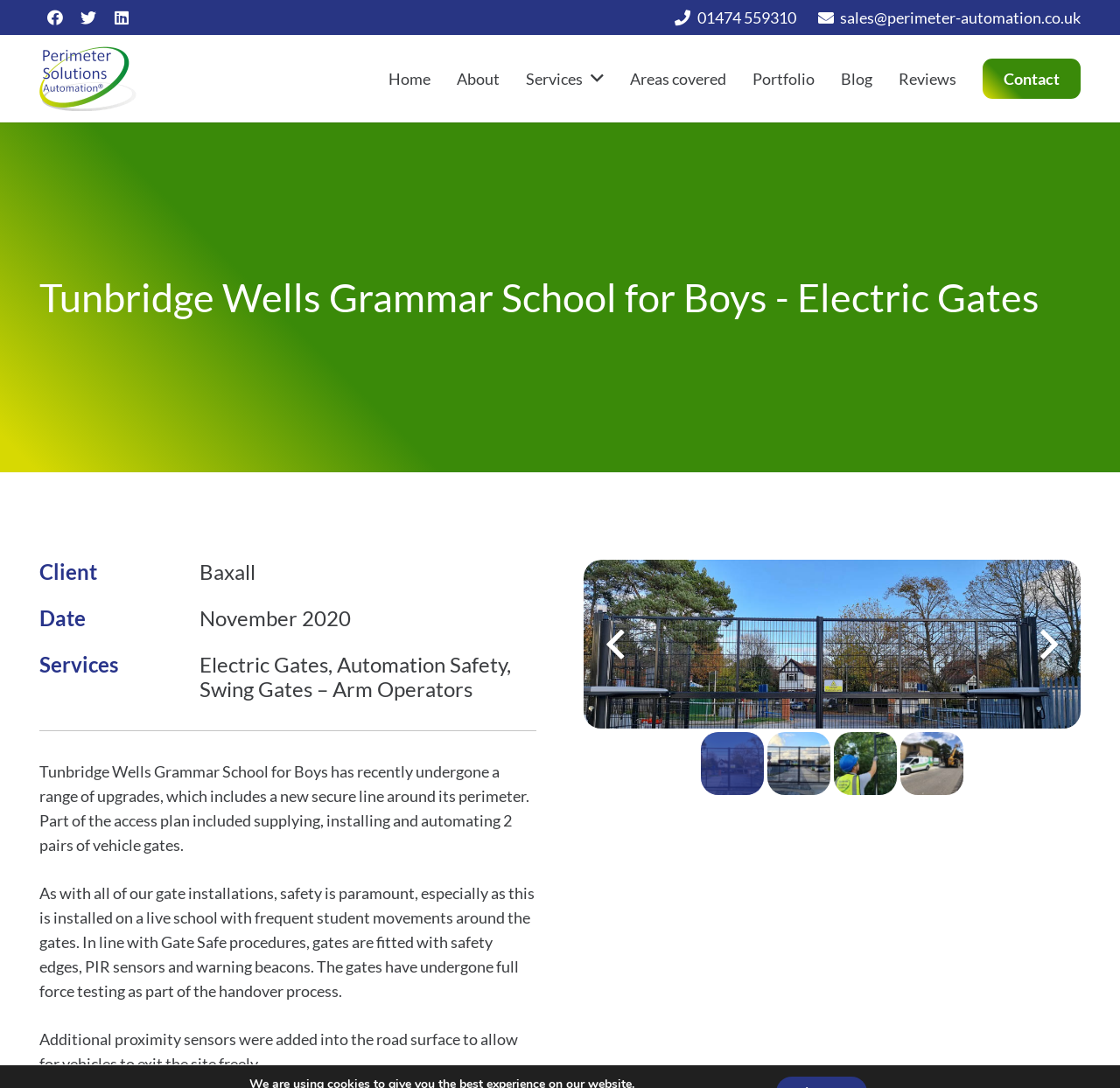What type of gates were installed?
Please use the image to provide a one-word or short phrase answer.

Vehicle gates